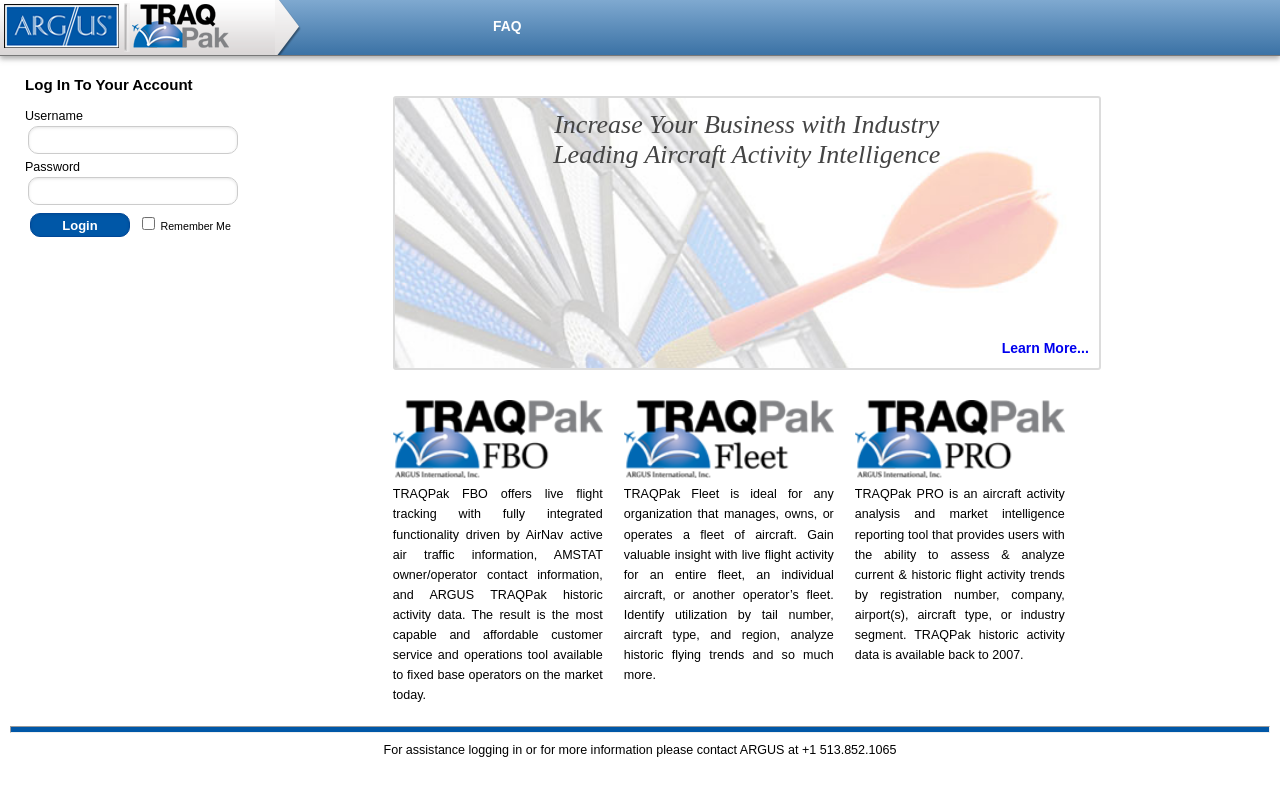Answer the following in one word or a short phrase: 
How many products are mentioned on the page?

3